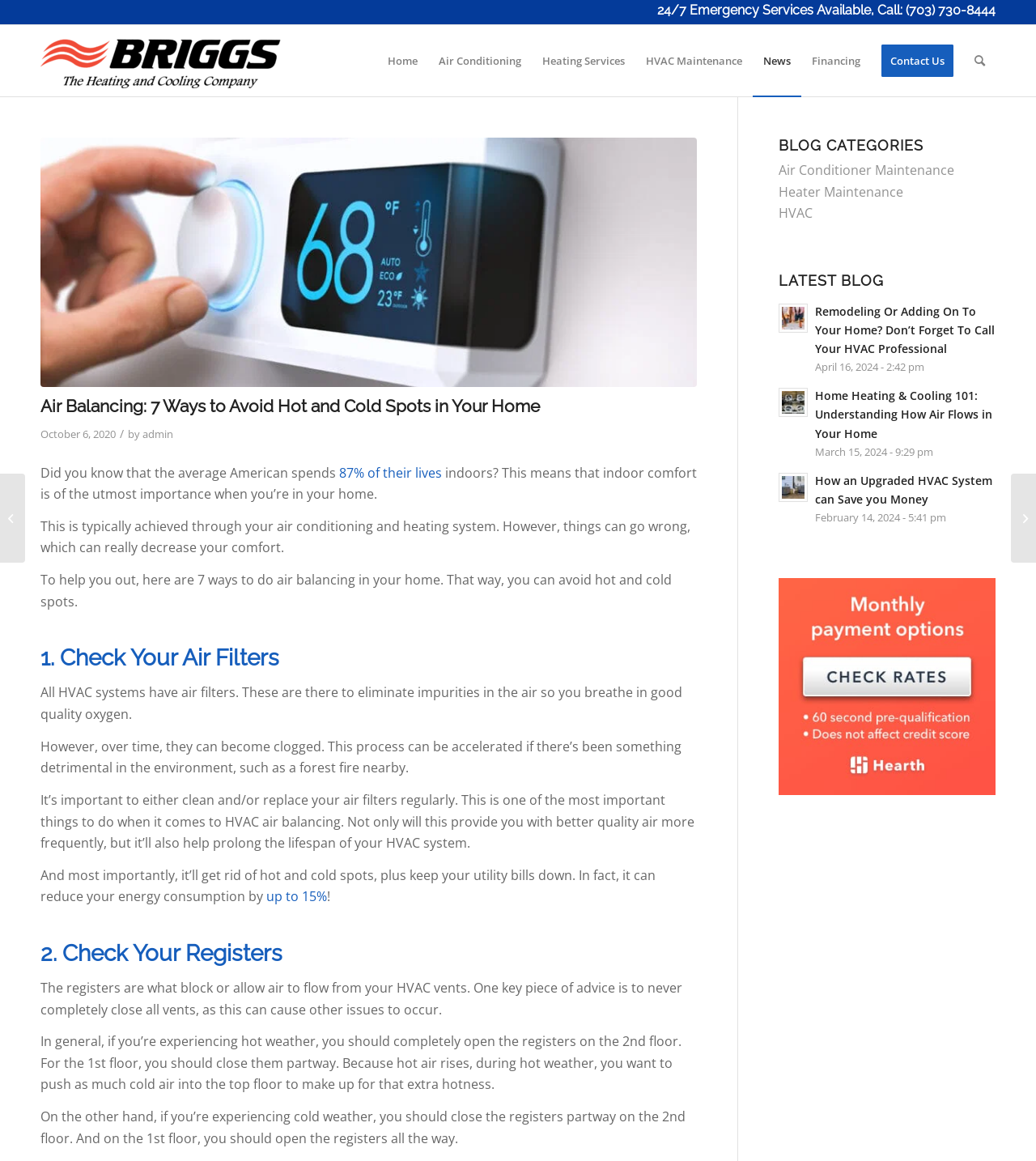Kindly determine the bounding box coordinates of the area that needs to be clicked to fulfill this instruction: "Check the latest blog post".

[0.787, 0.261, 0.96, 0.307]